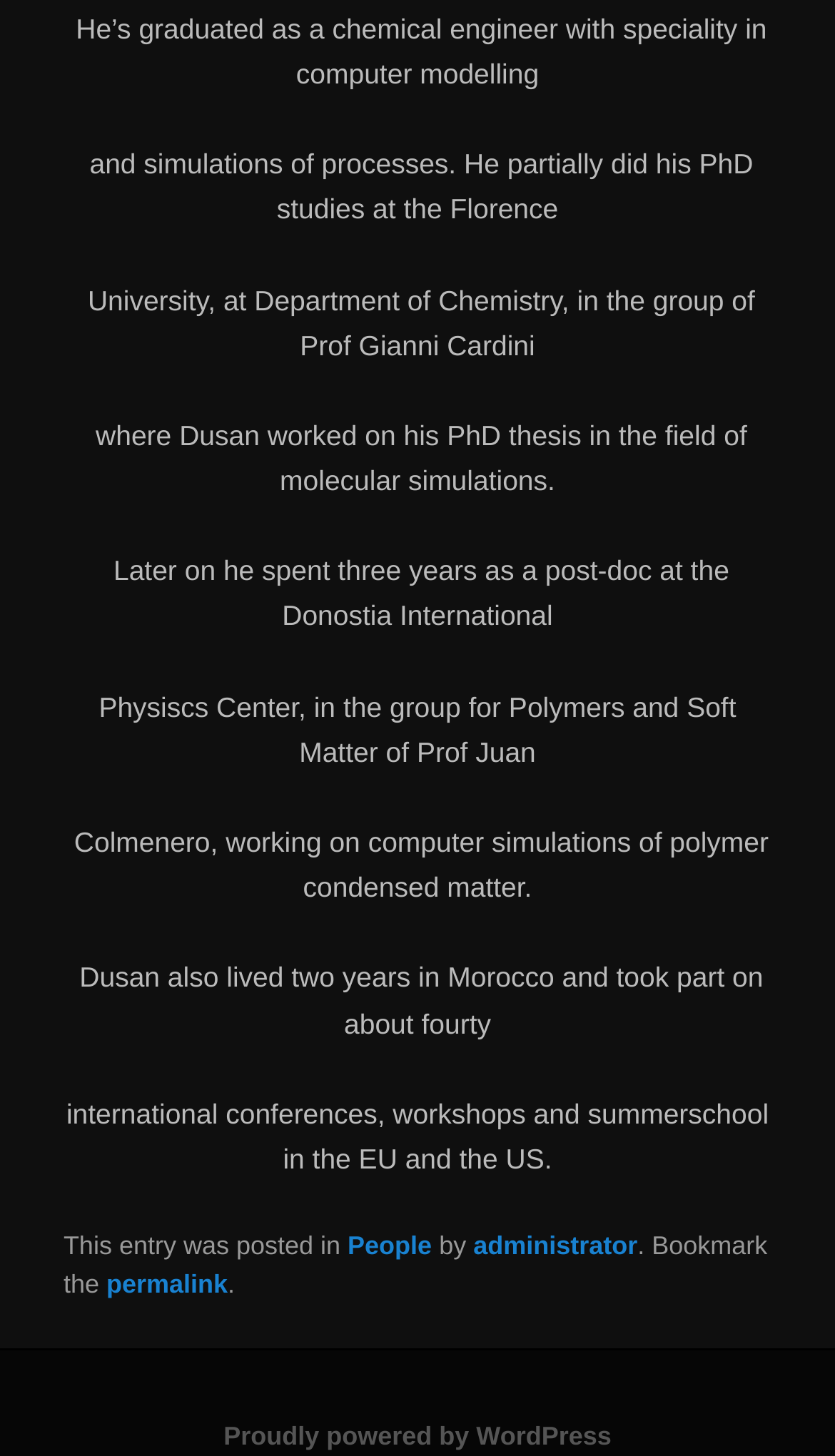What is Dusan's field of PhD thesis? Based on the screenshot, please respond with a single word or phrase.

molecular simulations